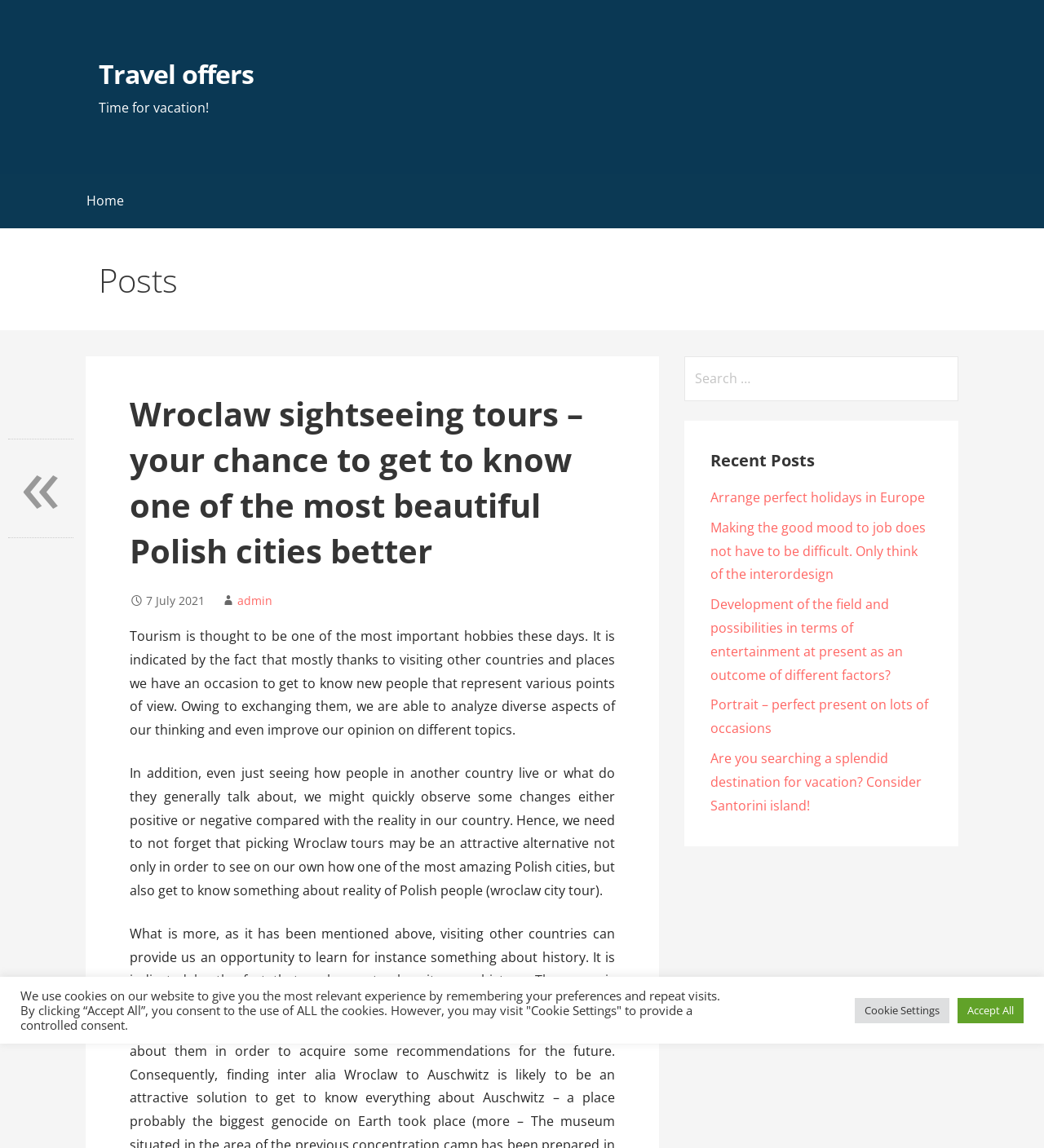Please locate the bounding box coordinates of the element that should be clicked to complete the given instruction: "Click on the 'Home' link".

[0.07, 0.151, 0.131, 0.199]